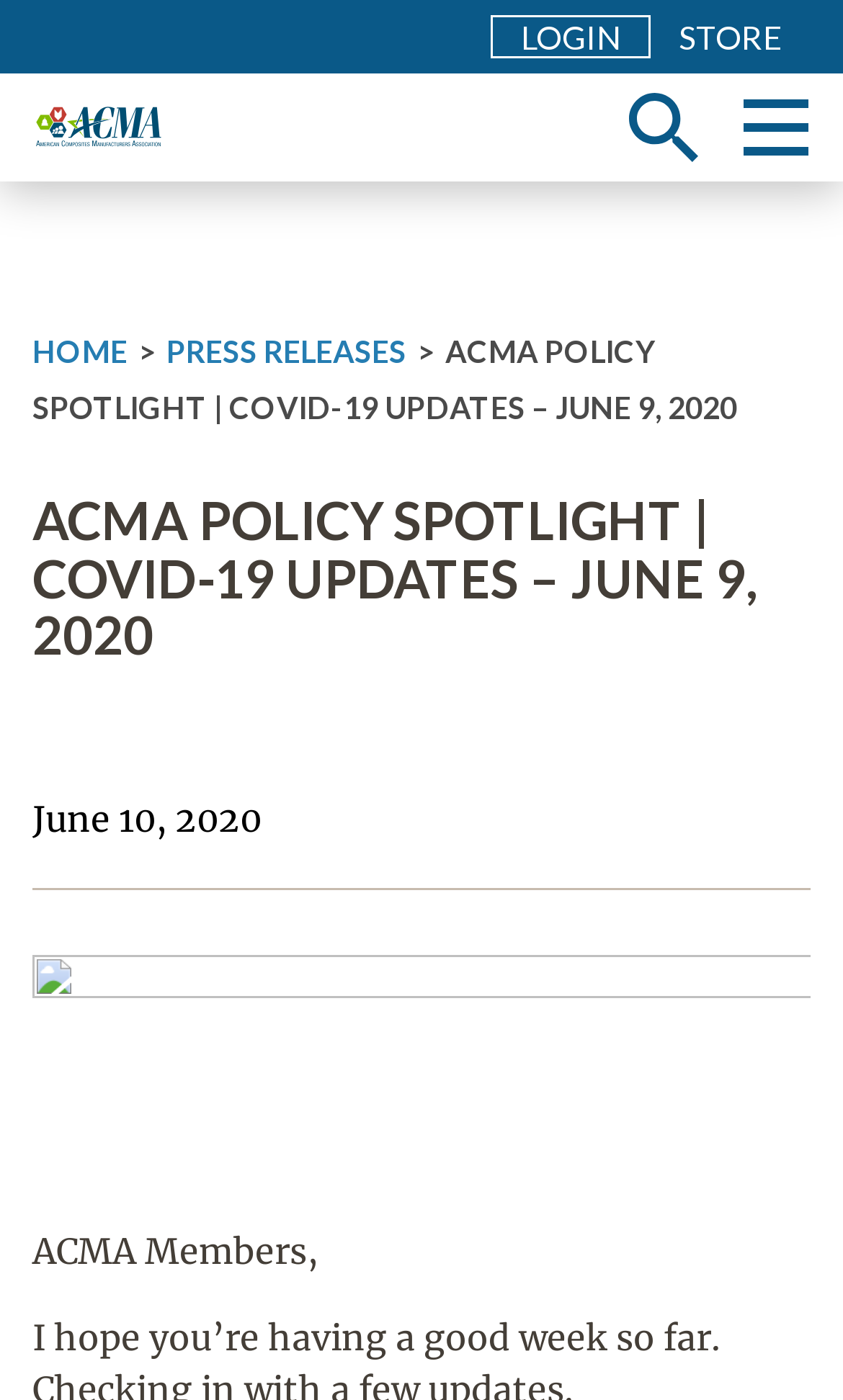Identify the bounding box for the described UI element: "Home".

[0.038, 0.238, 0.151, 0.264]